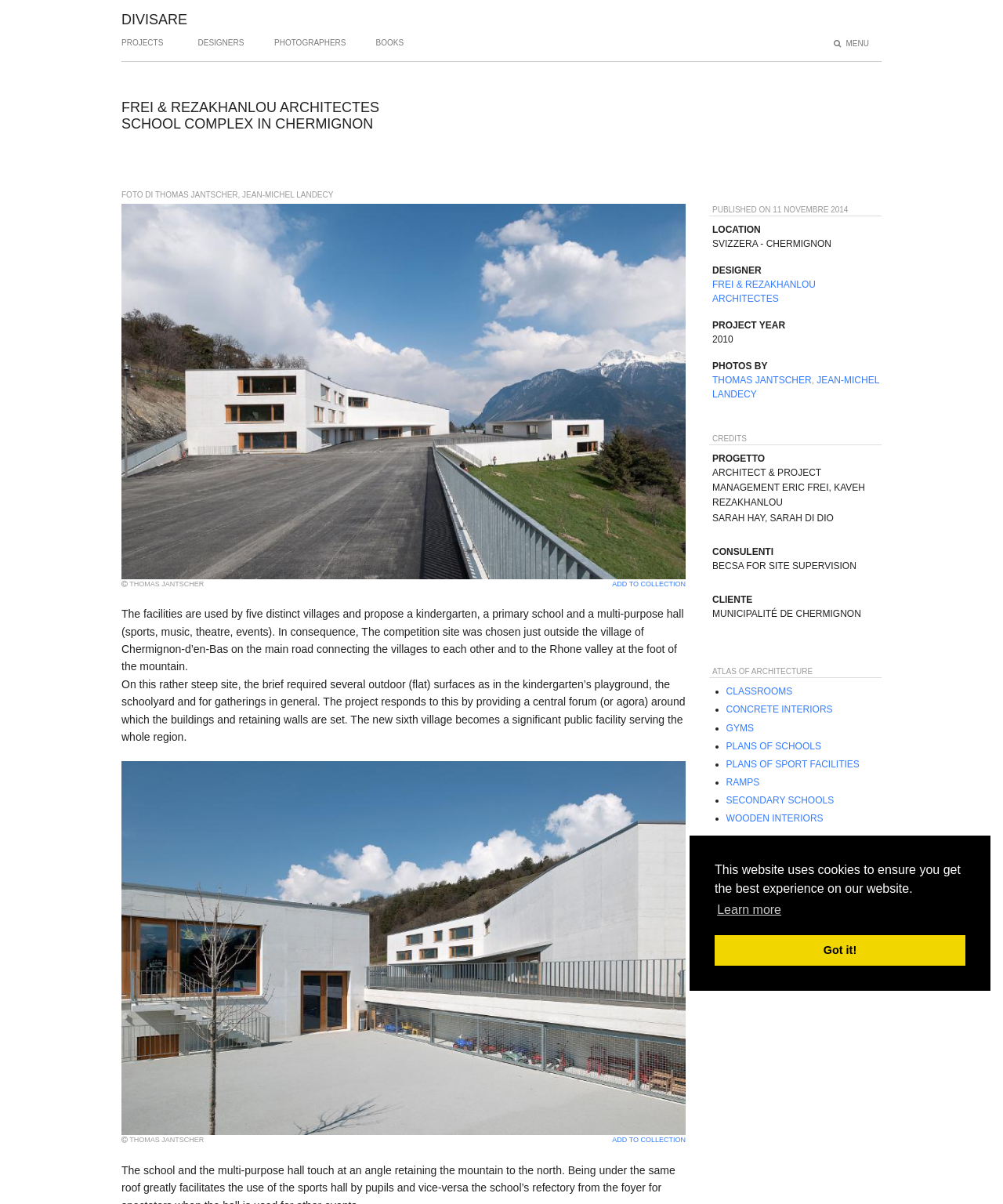Locate the bounding box coordinates of the area where you should click to accomplish the instruction: "Add to collection".

[0.61, 0.482, 0.684, 0.488]